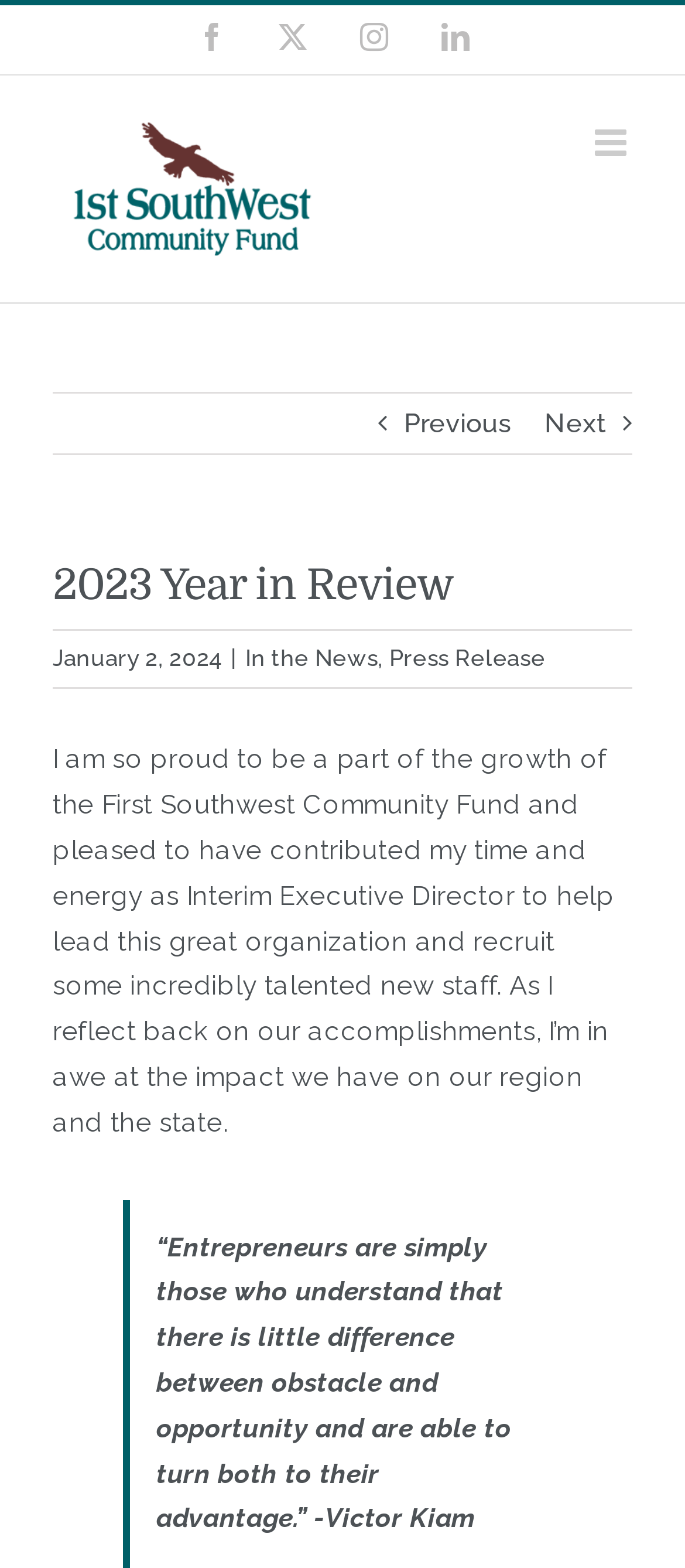Find the bounding box coordinates for the element that must be clicked to complete the instruction: "Click Facebook". The coordinates should be four float numbers between 0 and 1, indicated as [left, top, right, bottom].

[0.289, 0.015, 0.33, 0.032]